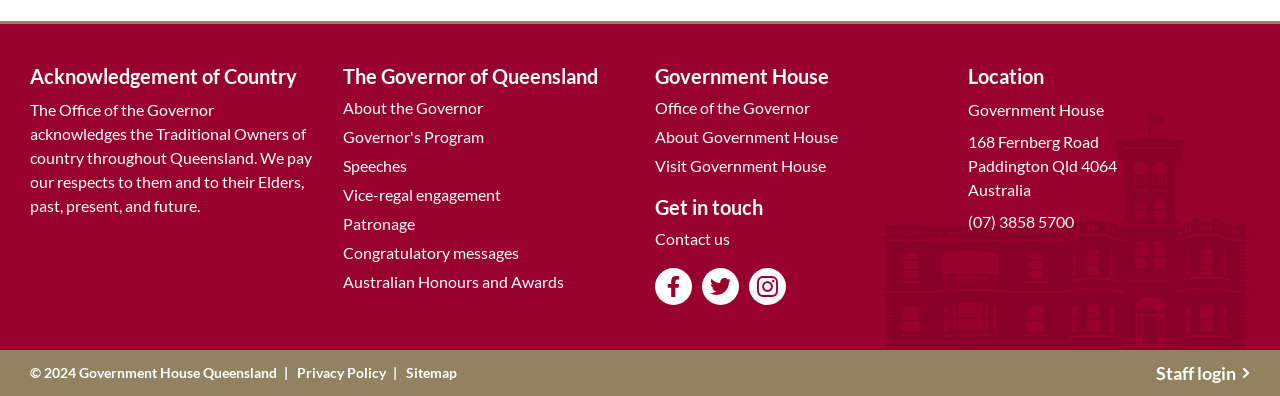How can one contact the Governor of Queensland?
Kindly offer a comprehensive and detailed response to the question.

The webpage provides a 'Contact us' link under the 'Get in touch' heading, which can be used to contact the Governor of Queensland.